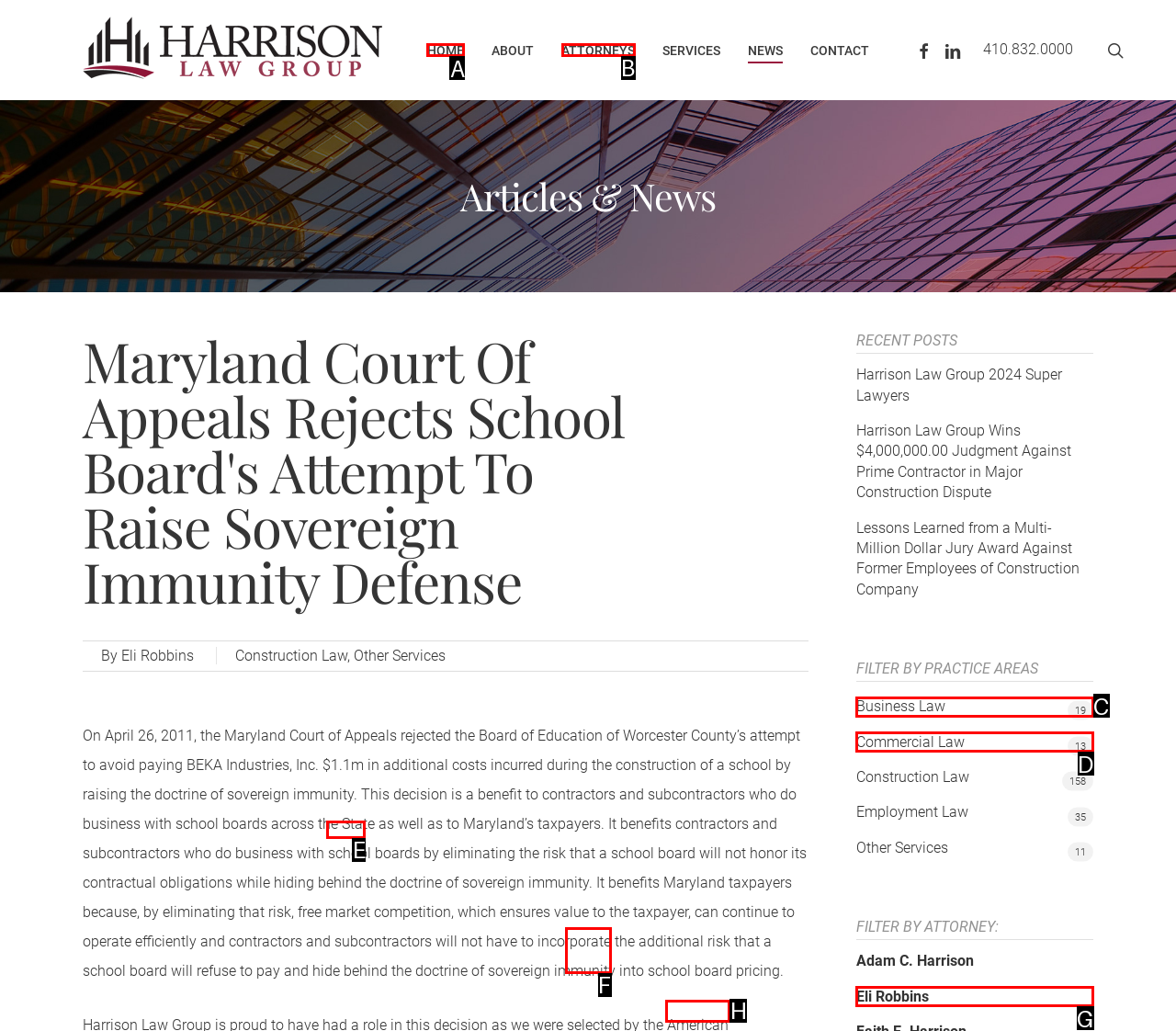Choose the letter that corresponds to the correct button to accomplish the task: Click on the 'HOME' link
Reply with the letter of the correct selection only.

A